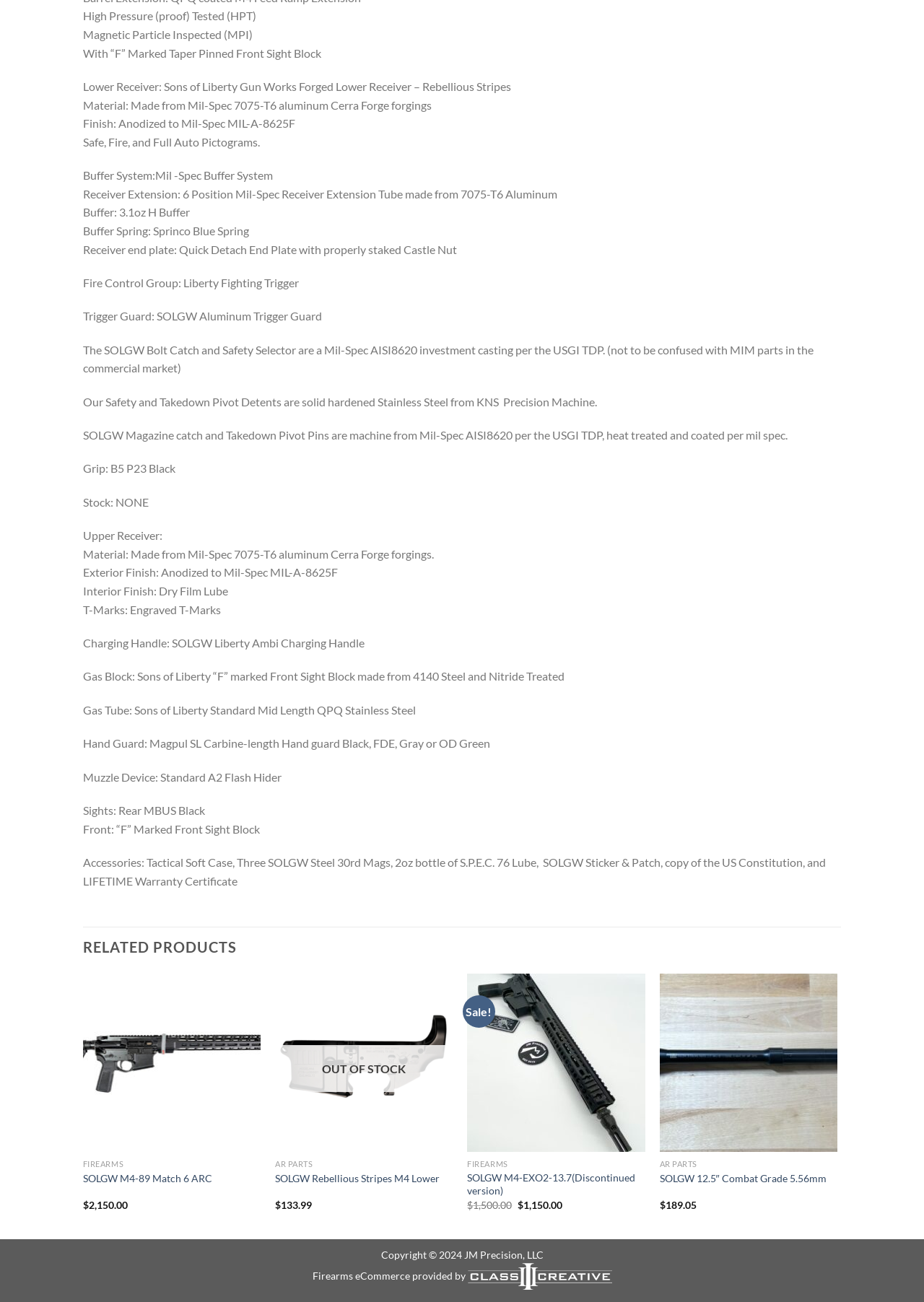Please specify the bounding box coordinates of the element that should be clicked to execute the given instruction: 'Click the 'Next' button'. Ensure the coordinates are four float numbers between 0 and 1, expressed as [left, top, right, bottom].

[0.894, 0.747, 0.917, 0.951]